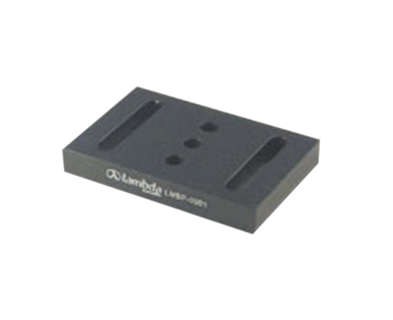Detail all significant aspects of the image you see.

The image showcases the LMBP-09 Series Base Plate, a specialized accessory designed for laboratory use. This robust base plate features a compact rectangular design with slots for secure attachment to equipment. Its black finish and durable material ensure stability and reliability, making it an ideal choice for direct mounting in various experimental setups. The base plate's compatibility with standard tables, posts, and post holders enhances its adaptability in university and college physics education, where precision and durability are paramount. Its thoughtful design allows for easy installation and stability, facilitating a seamless workflow in scientific experiments.